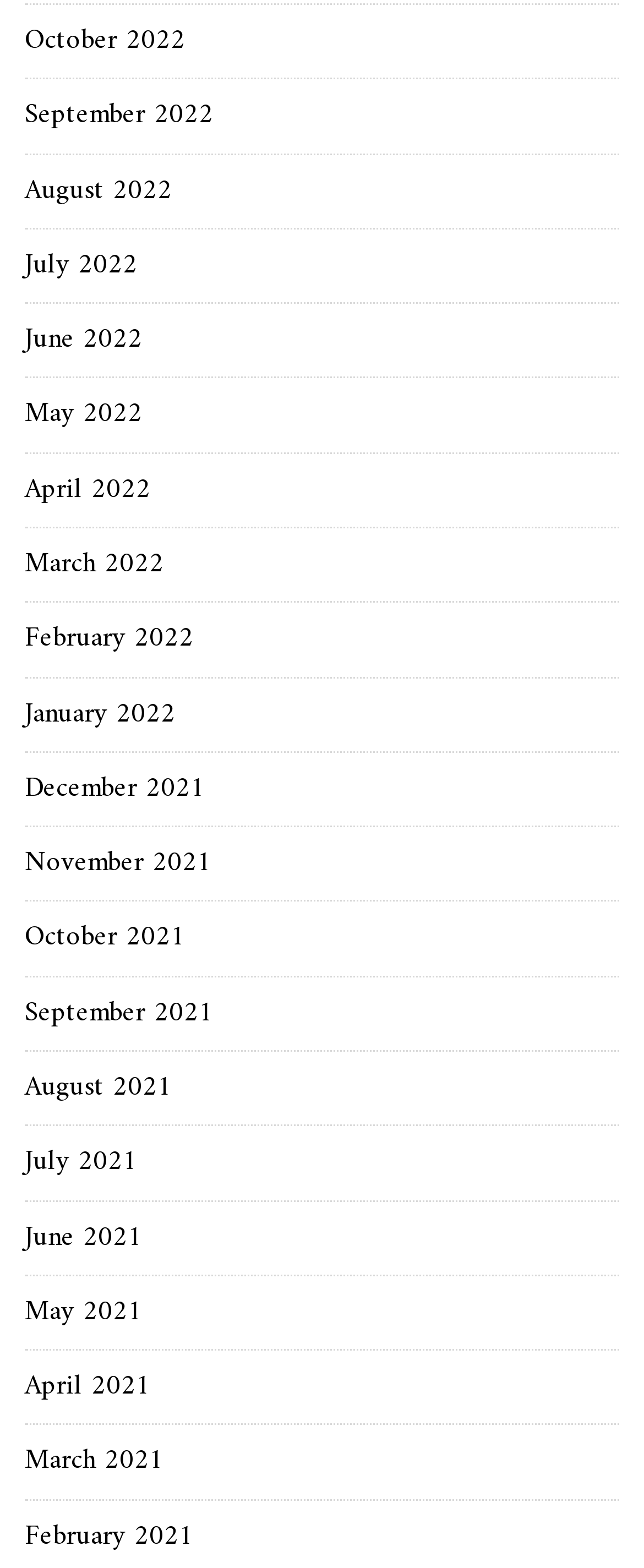Could you indicate the bounding box coordinates of the region to click in order to complete this instruction: "view October 2022".

[0.038, 0.011, 0.287, 0.042]